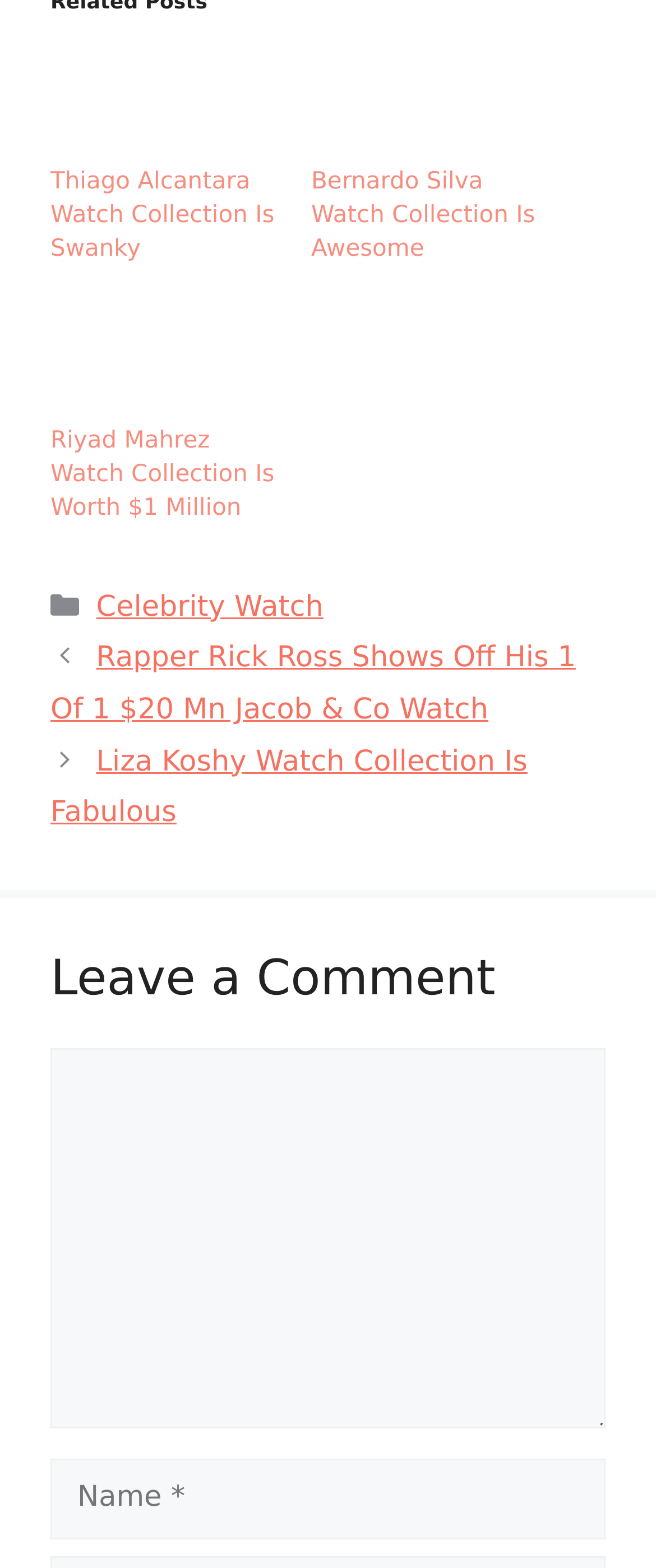What is the category of the watch collections?
Answer the question using a single word or phrase, according to the image.

Celebrity Watch